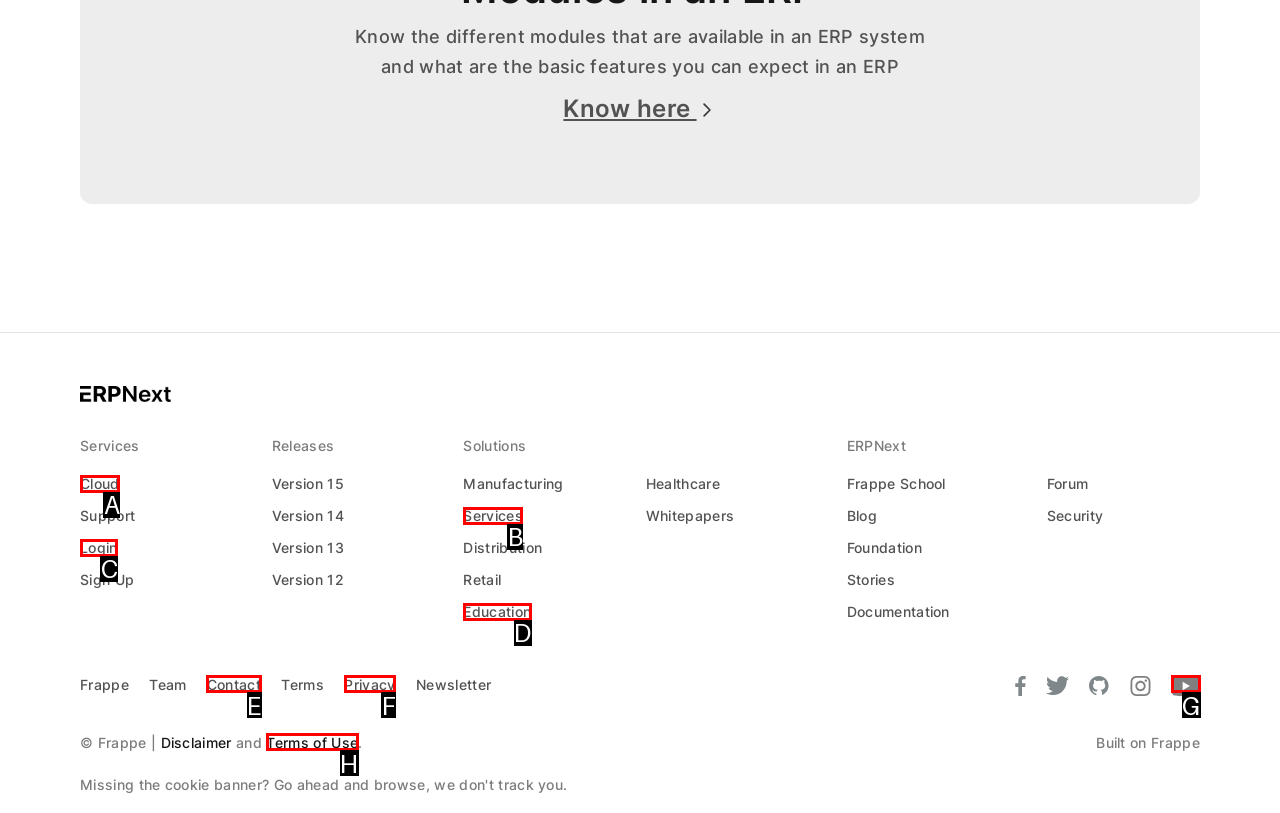Determine the UI element that matches the description: Terms of Use
Answer with the letter from the given choices.

H